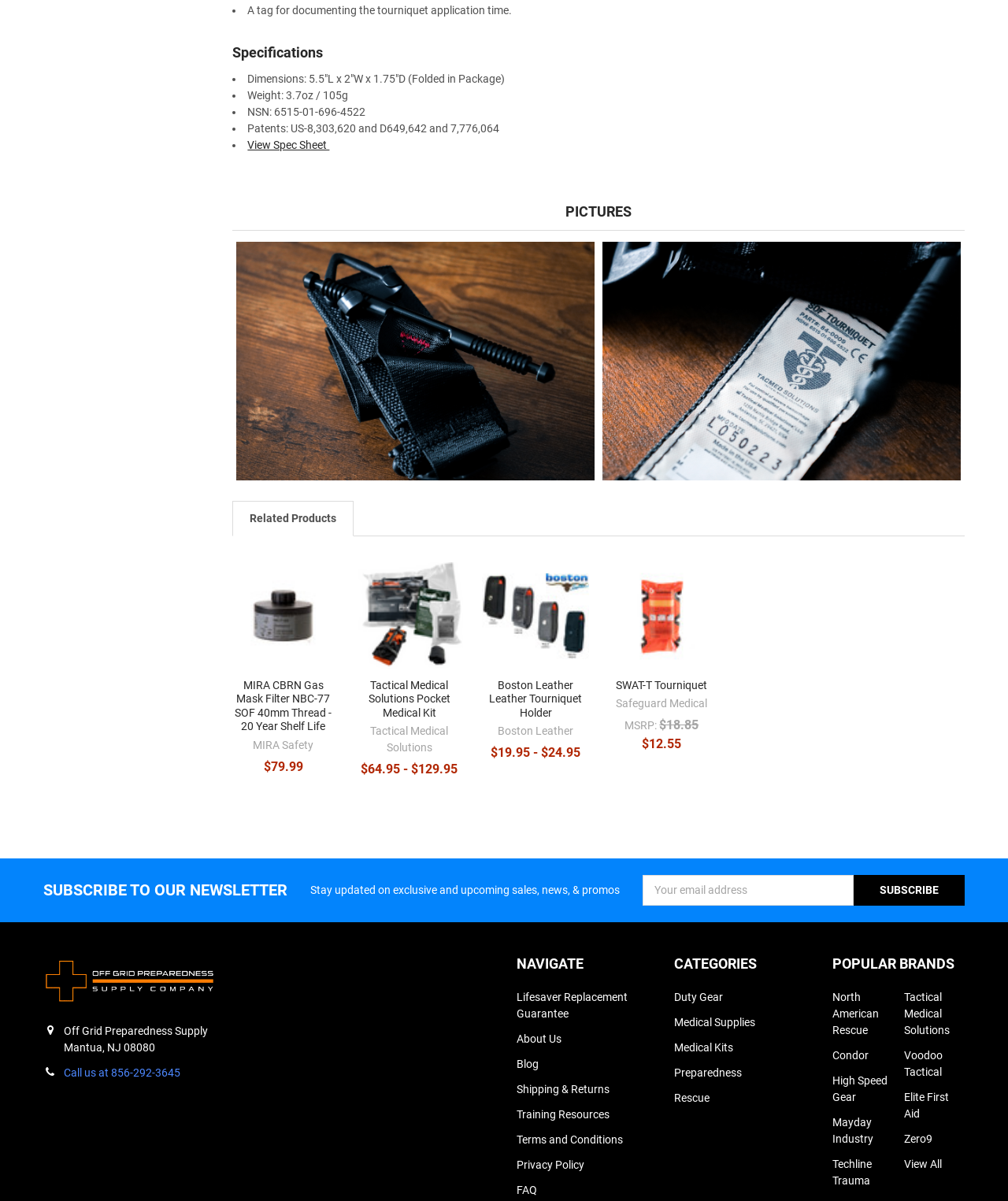What is the weight of the tourniquet?
Refer to the image and give a detailed answer to the query.

The weight of the tourniquet can be found in the specifications section, where it is listed as 'Weight: 3.7oz / 105g'.